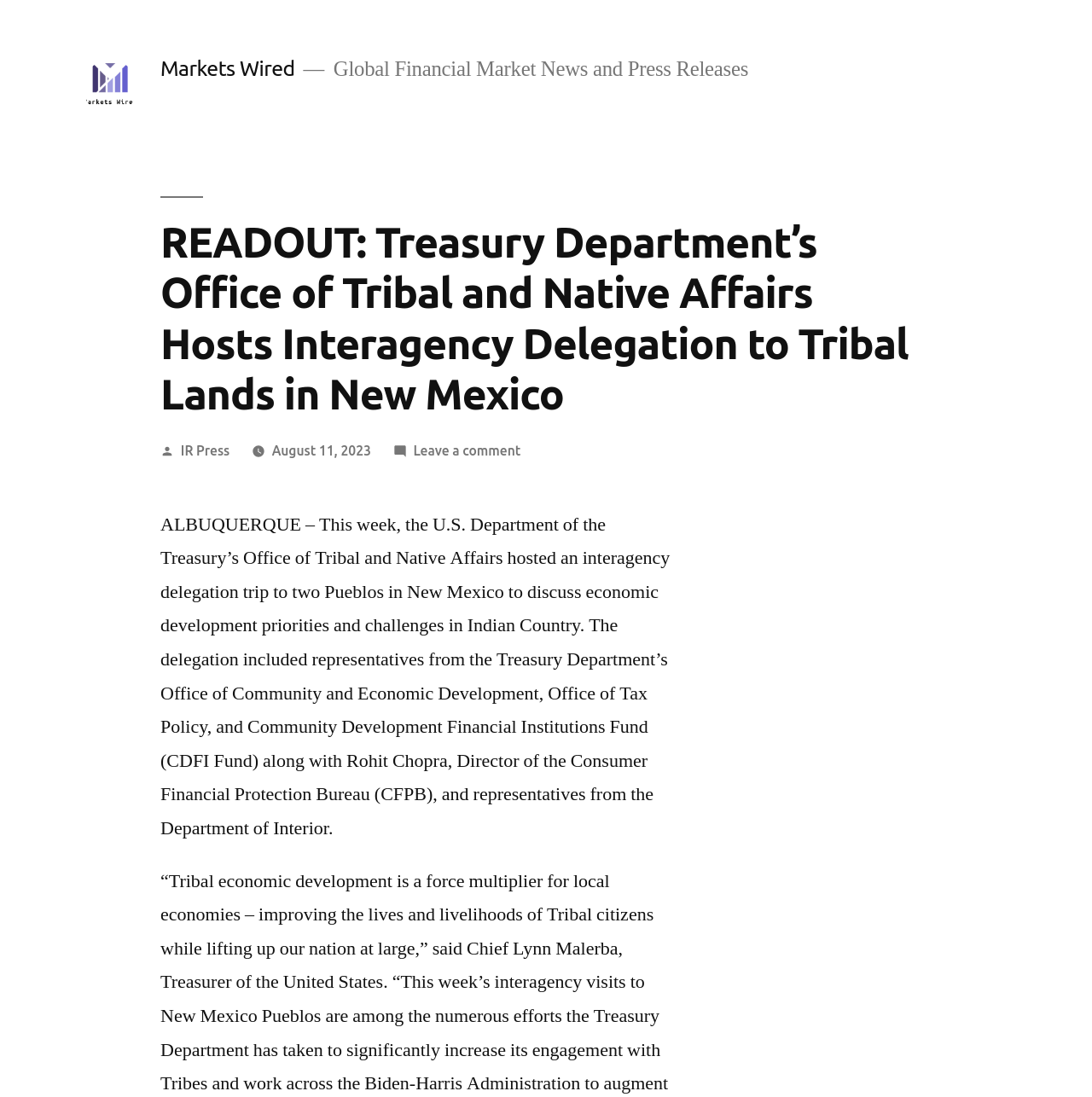What is the topic of discussion during the delegation trip?
Kindly answer the question with as much detail as you can.

The question asks for the topic of discussion during the delegation trip. From the webpage, we can see that the delegation trip was to discuss economic development priorities and challenges in Indian Country, so the answer is economic development priorities.